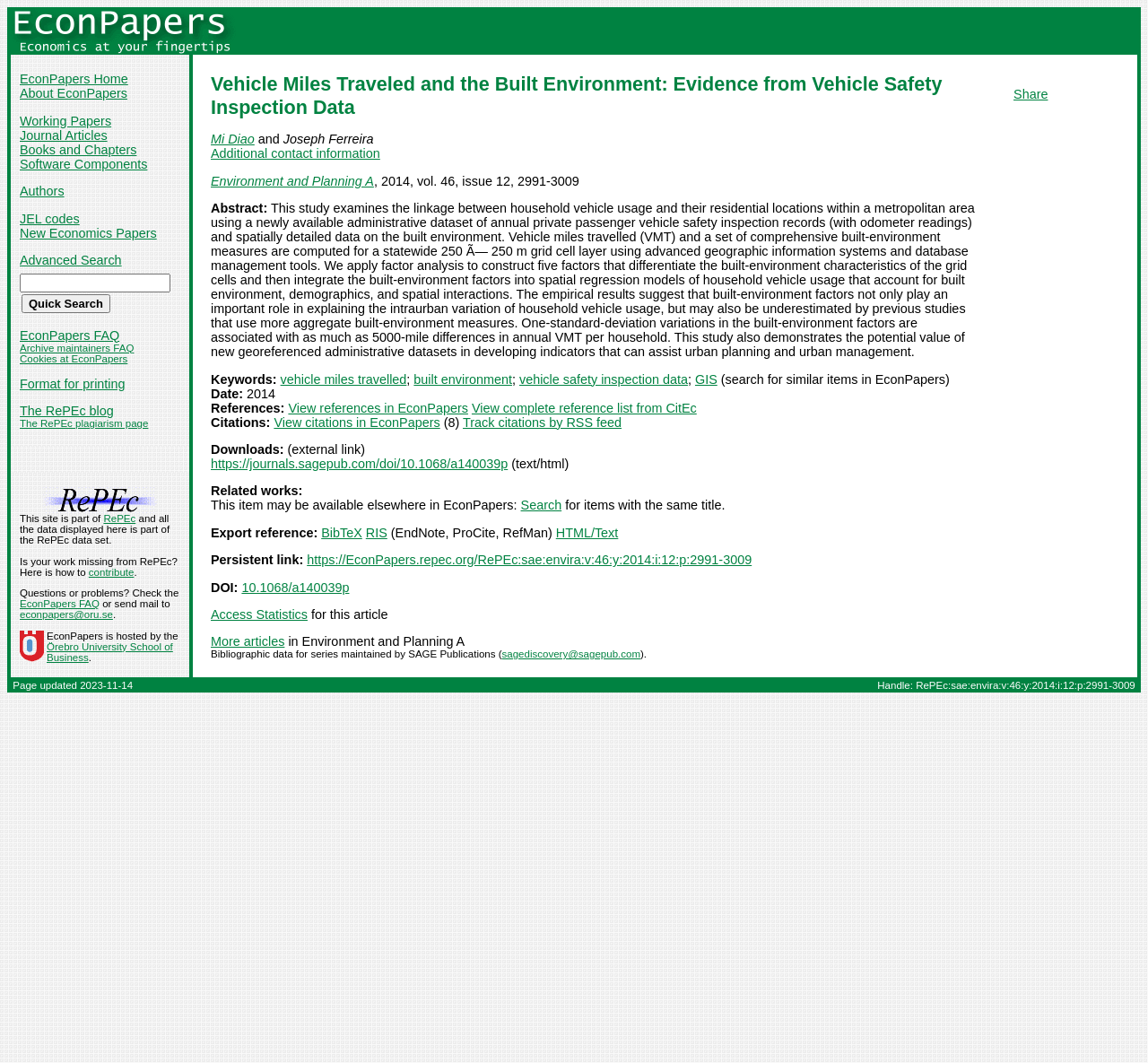Specify the bounding box coordinates for the region that must be clicked to perform the given instruction: "View references in EconPapers".

[0.251, 0.377, 0.408, 0.39]